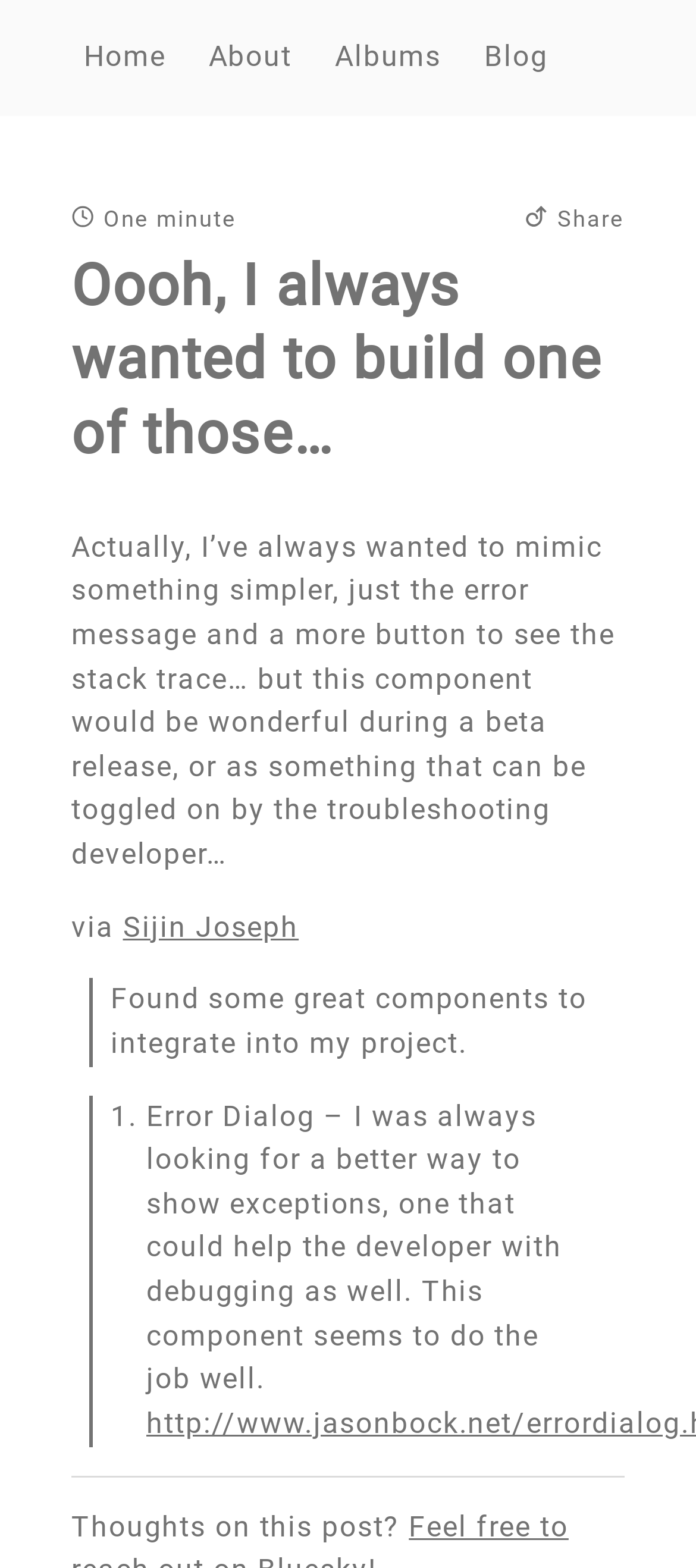Please find and report the primary heading text from the webpage.

Oooh, I always wanted to build one of those…